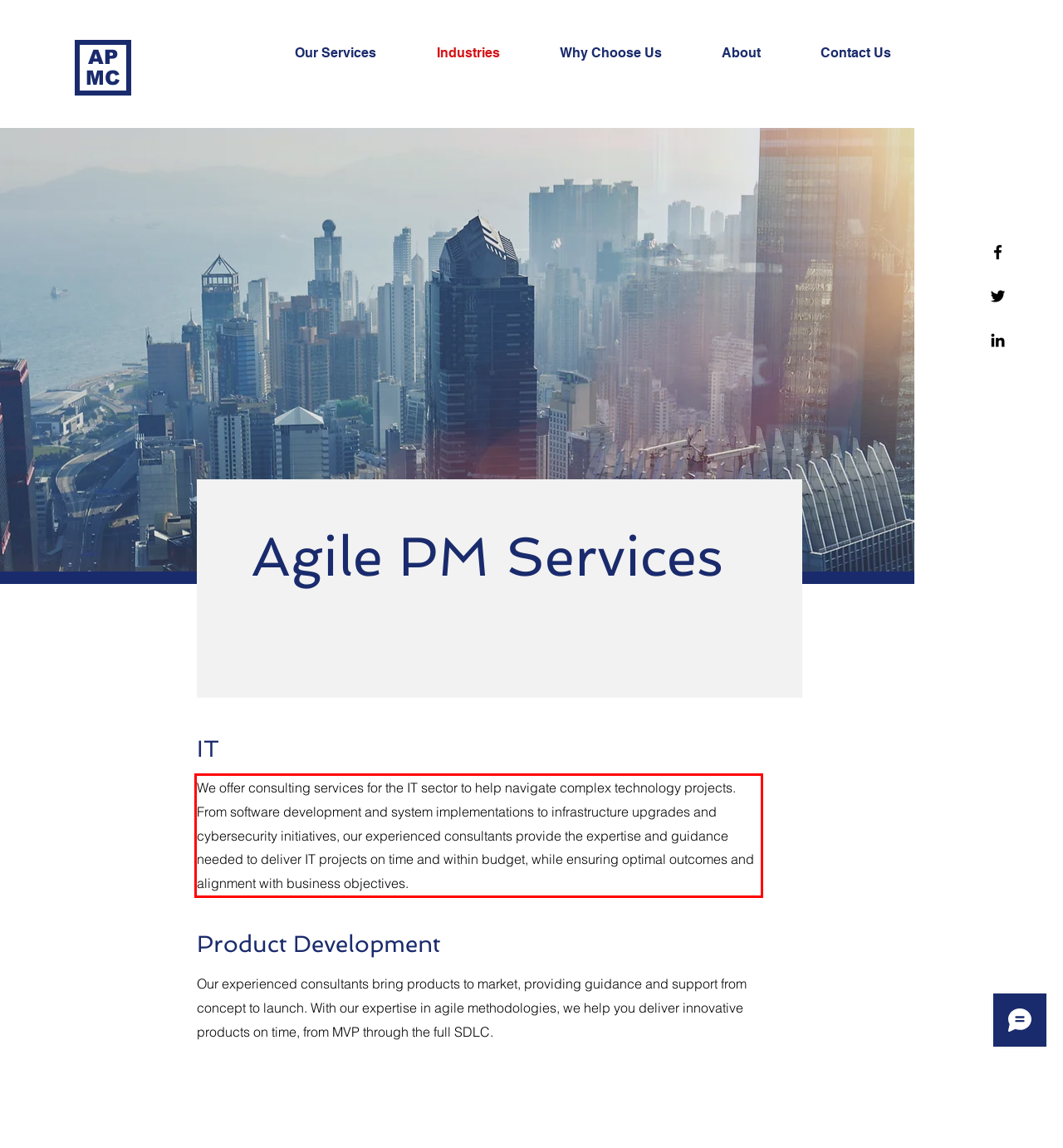The screenshot provided shows a webpage with a red bounding box. Apply OCR to the text within this red bounding box and provide the extracted content.

We offer consulting services for the IT sector to help navigate complex technology projects. From software development and system implementations to infrastructure upgrades and cybersecurity initiatives, our experienced consultants provide the expertise and guidance needed to deliver IT projects on time and within budget, while ensuring optimal outcomes and alignment with business objectives.